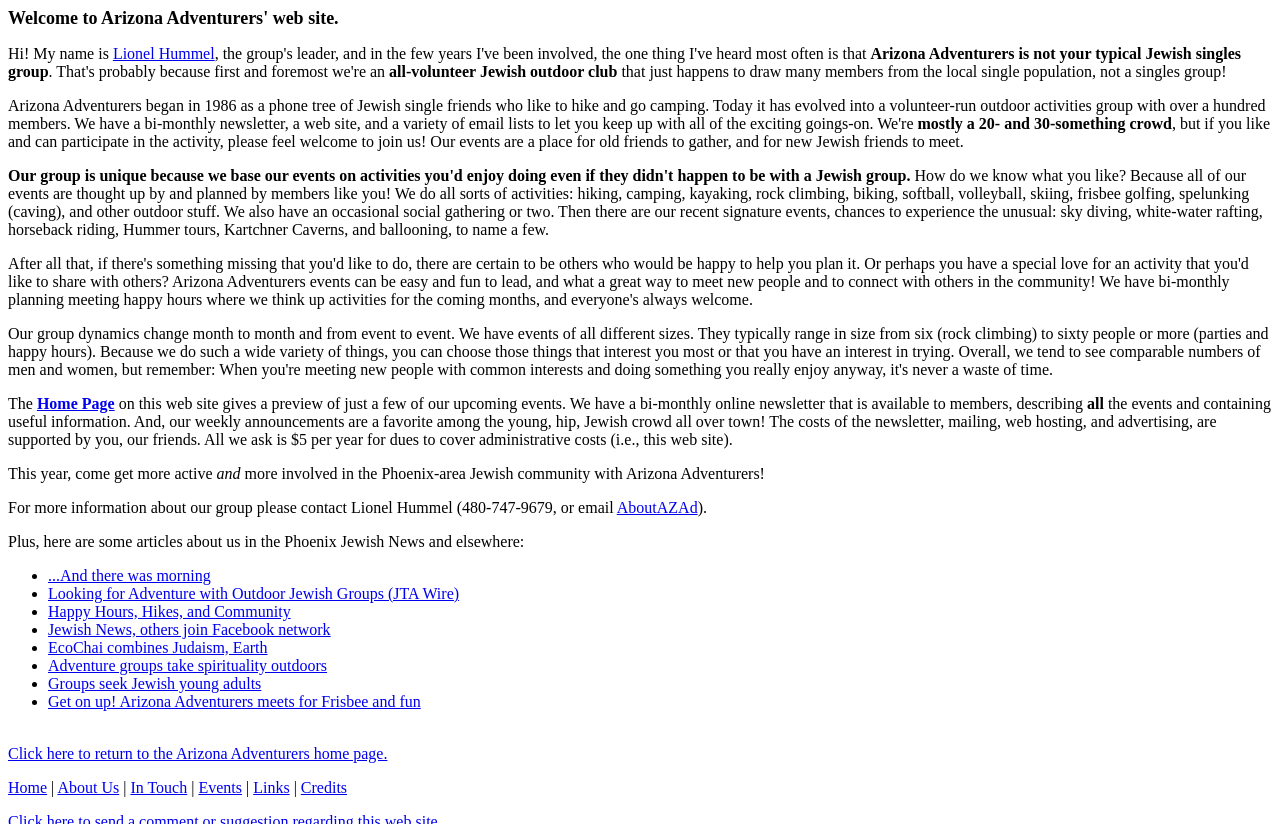Find the bounding box coordinates for the area that should be clicked to accomplish the instruction: "View articles about the group".

[0.038, 0.688, 0.165, 0.709]